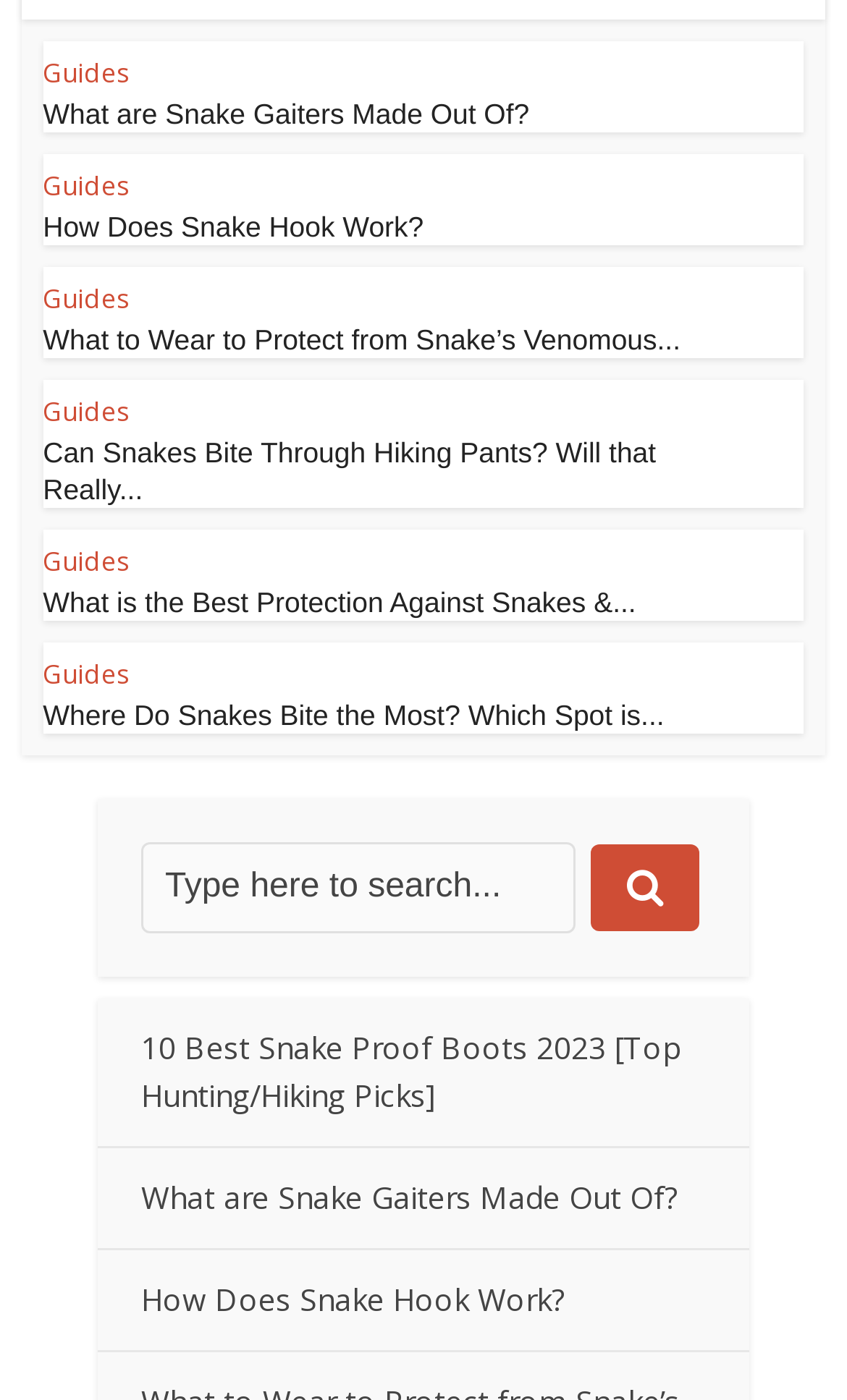Provide the bounding box for the UI element matching this description: "Guides".

[0.051, 0.28, 0.153, 0.306]